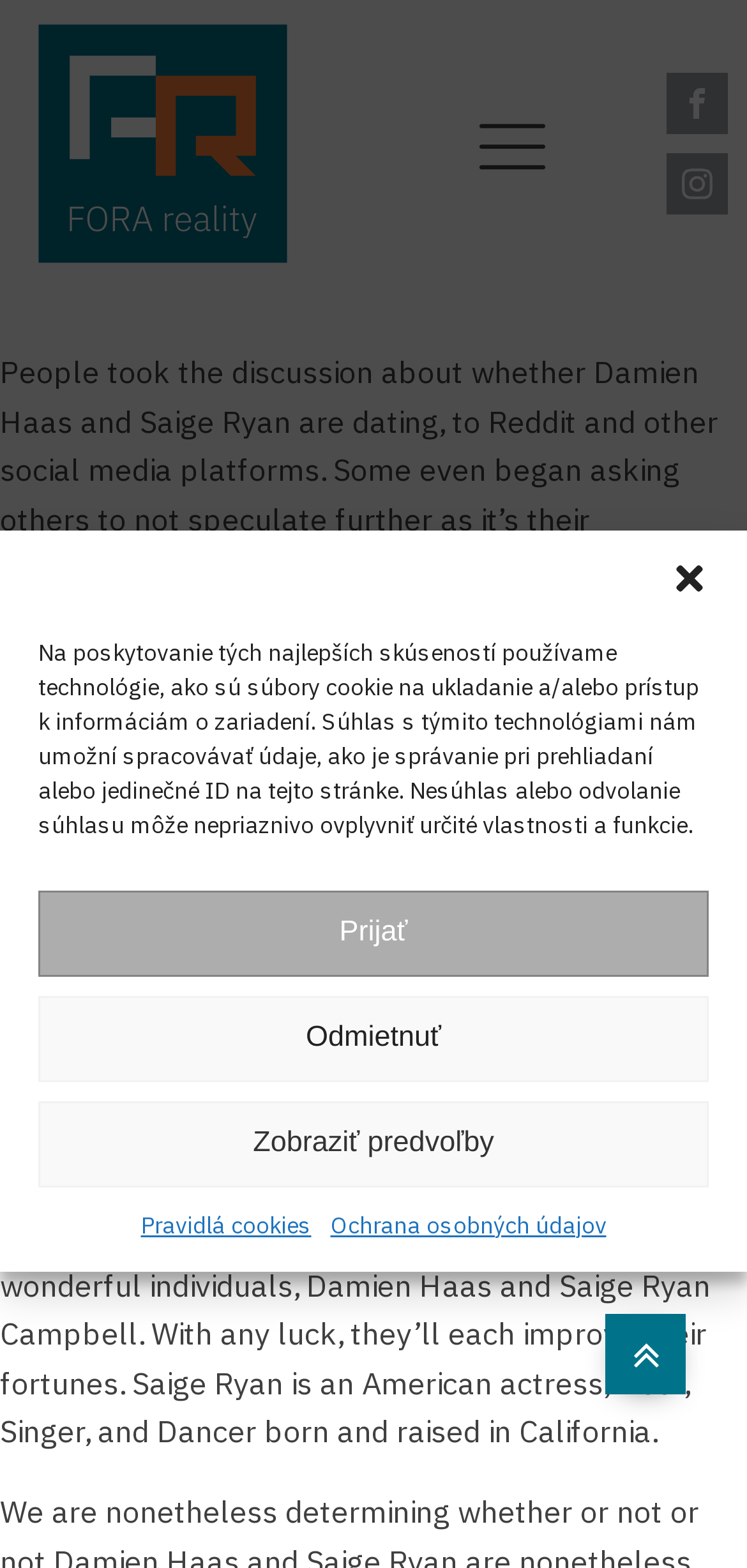Give the bounding box coordinates for the element described as: "Prijať".

[0.051, 0.568, 0.949, 0.623]